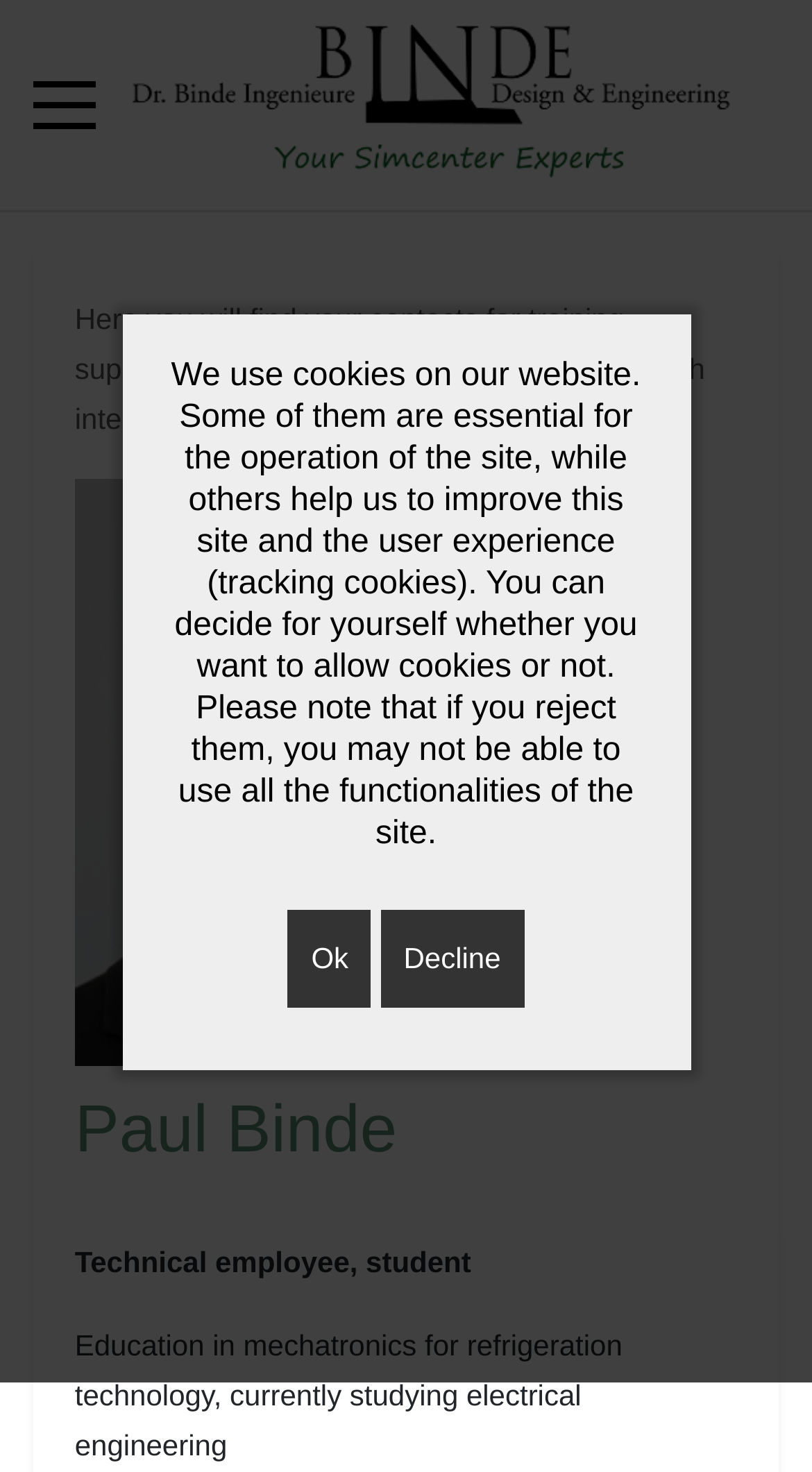Determine the bounding box coordinates of the UI element described below. Use the format (top-left x, top-left y, bottom-right x, bottom-right y) with floating point numbers between 0 and 1: Paul Binde

[0.092, 0.741, 0.489, 0.792]